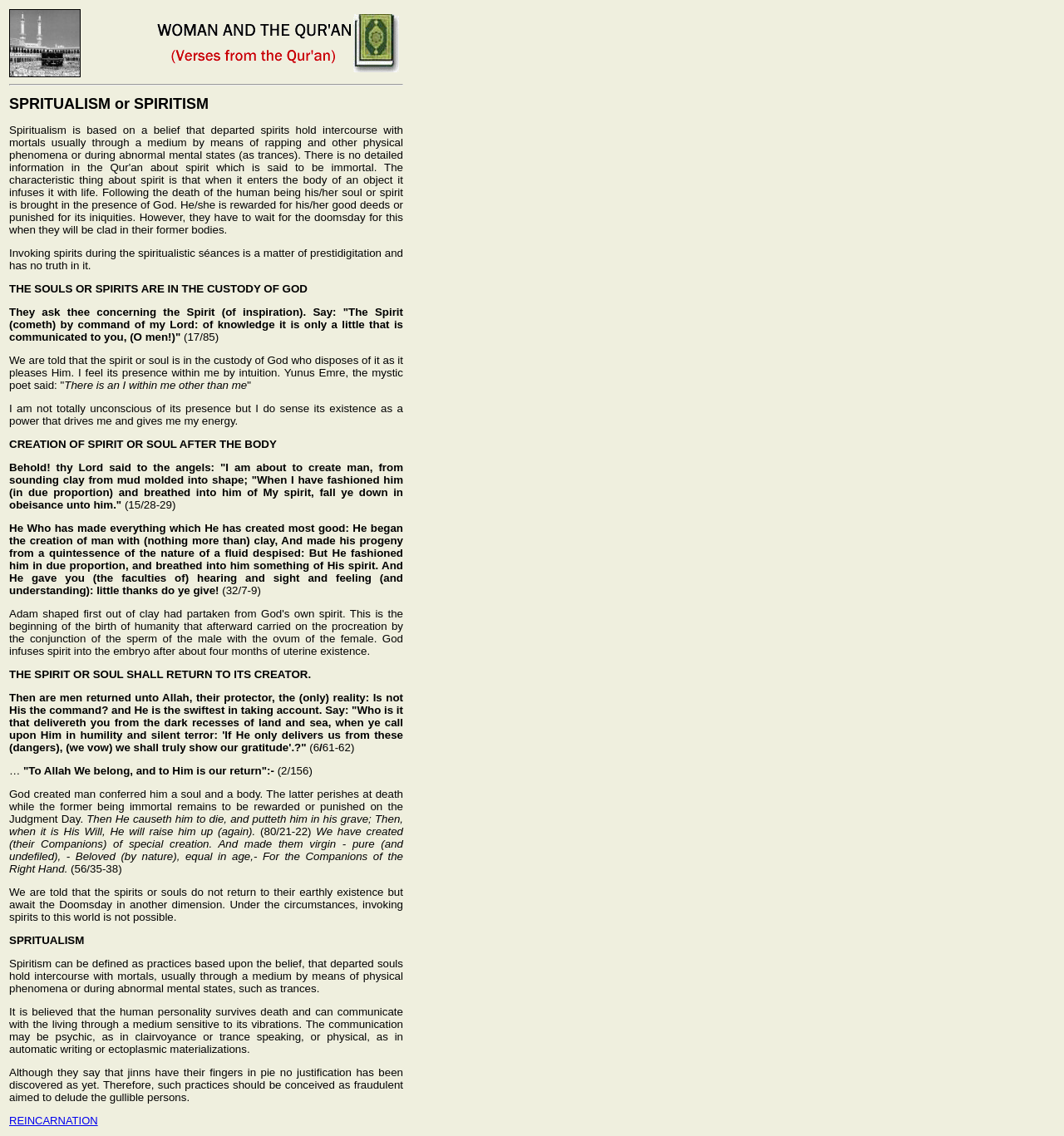What is spiritualism based on?
Provide a one-word or short-phrase answer based on the image.

Belief in departed spirits